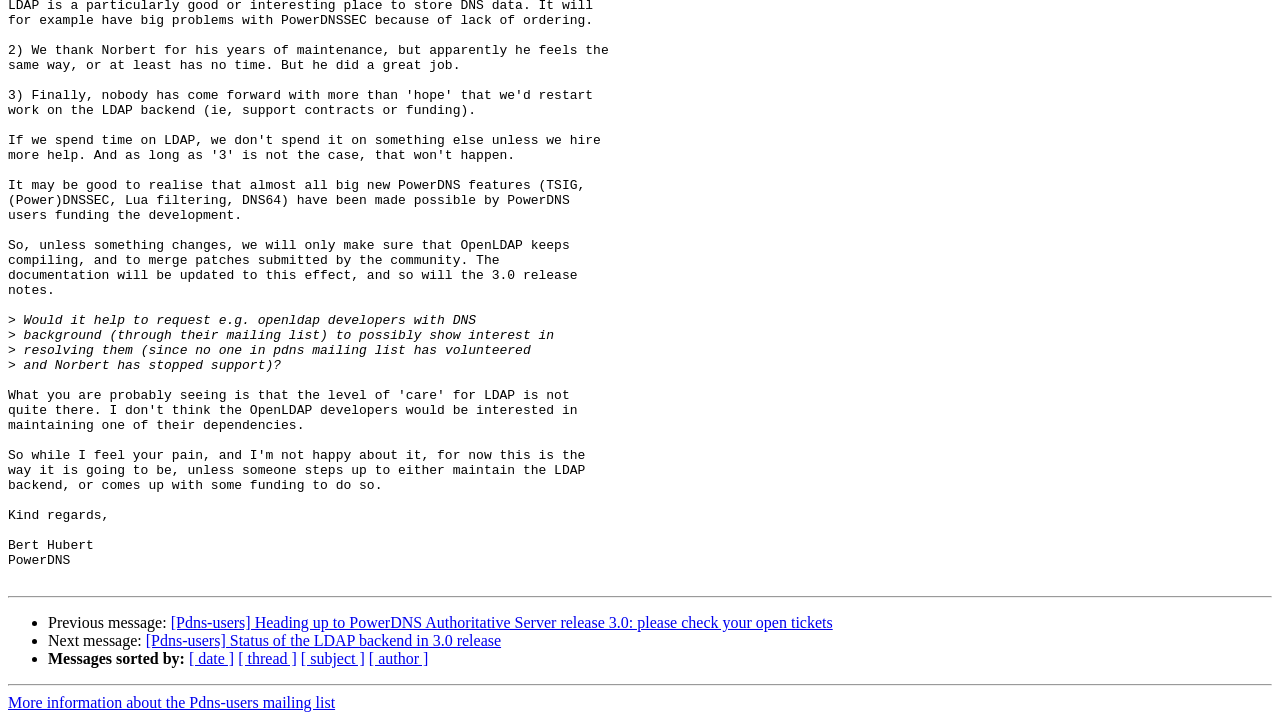Determine the bounding box coordinates in the format (top-left x, top-left y, bottom-right x, bottom-right y). Ensure all values are floating point numbers between 0 and 1. Identify the bounding box of the UI element described by: [ subject ]

[0.235, 0.903, 0.285, 0.927]